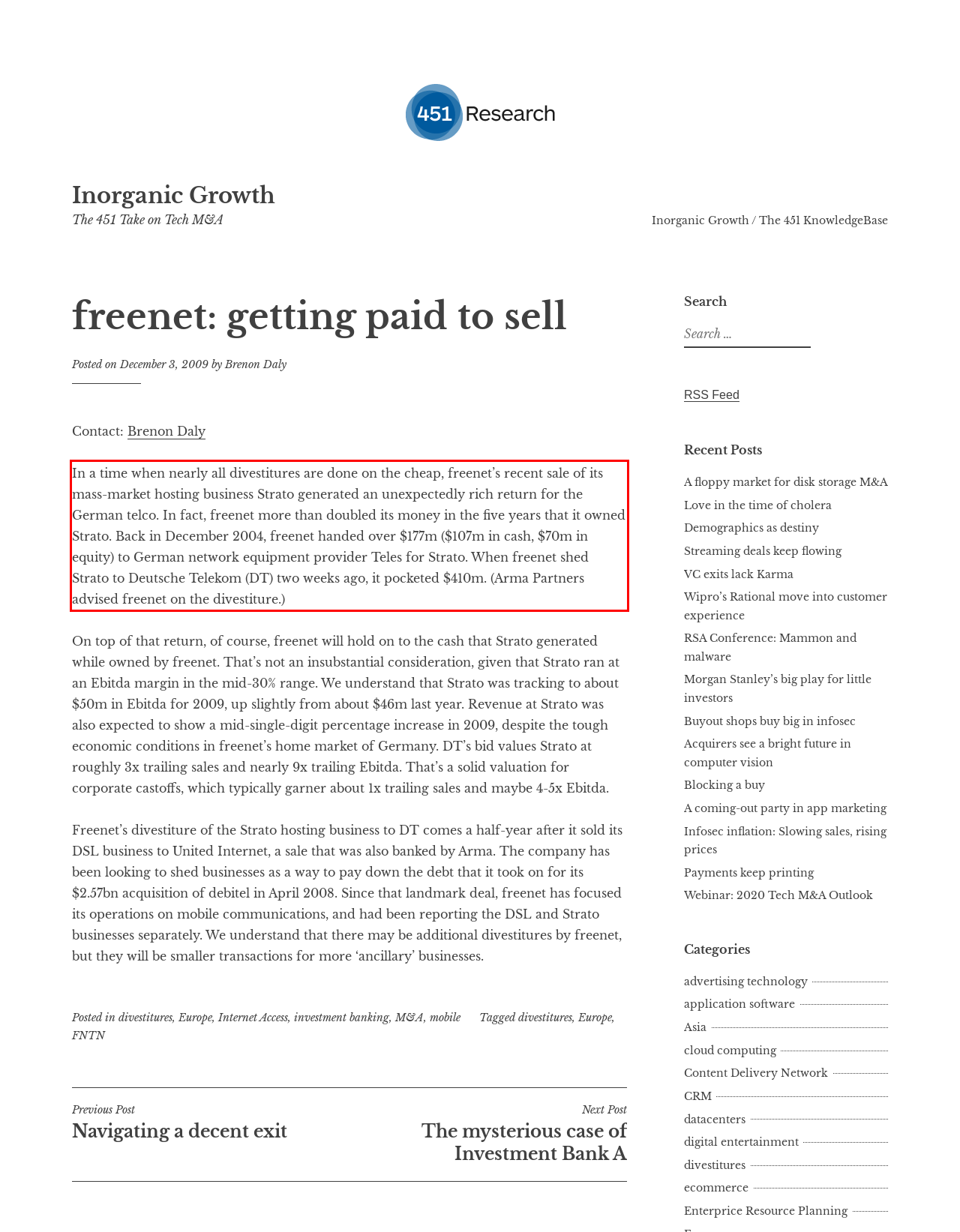Given a screenshot of a webpage with a red bounding box, please identify and retrieve the text inside the red rectangle.

In a time when nearly all divestitures are done on the cheap, freenet’s recent sale of its mass-market hosting business Strato generated an unexpectedly rich return for the German telco. In fact, freenet more than doubled its money in the five years that it owned Strato. Back in December 2004, freenet handed over $177m ($107m in cash, $70m in equity) to German network equipment provider Teles for Strato. When freenet shed Strato to Deutsche Telekom (DT) two weeks ago, it pocketed $410m. (Arma Partners advised freenet on the divestiture.)